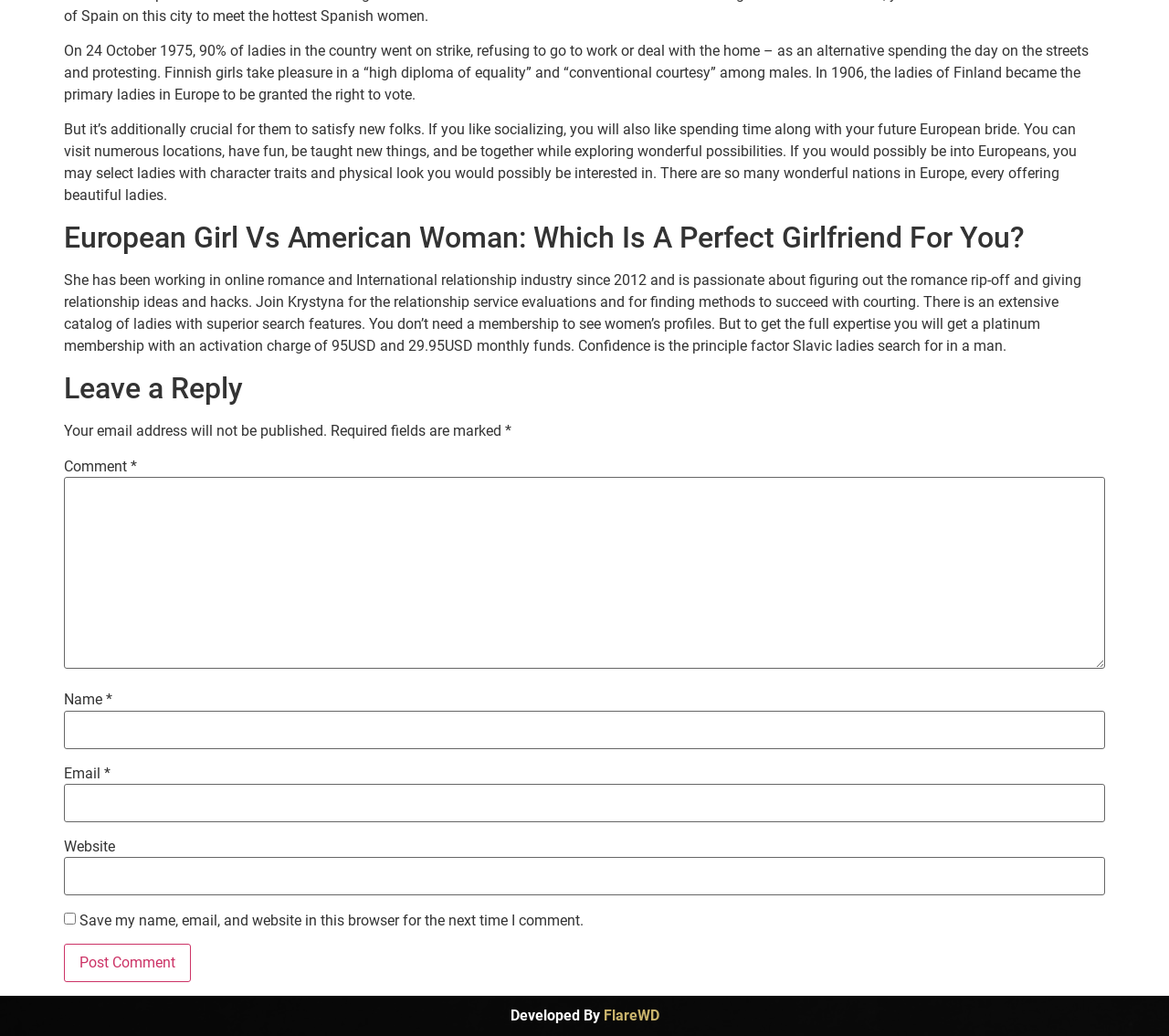Given the element description name="submit" value="Post Comment", predict the bounding box coordinates for the UI element in the webpage screenshot. The format should be (top-left x, top-left y, bottom-right x, bottom-right y), and the values should be between 0 and 1.

[0.055, 0.911, 0.163, 0.948]